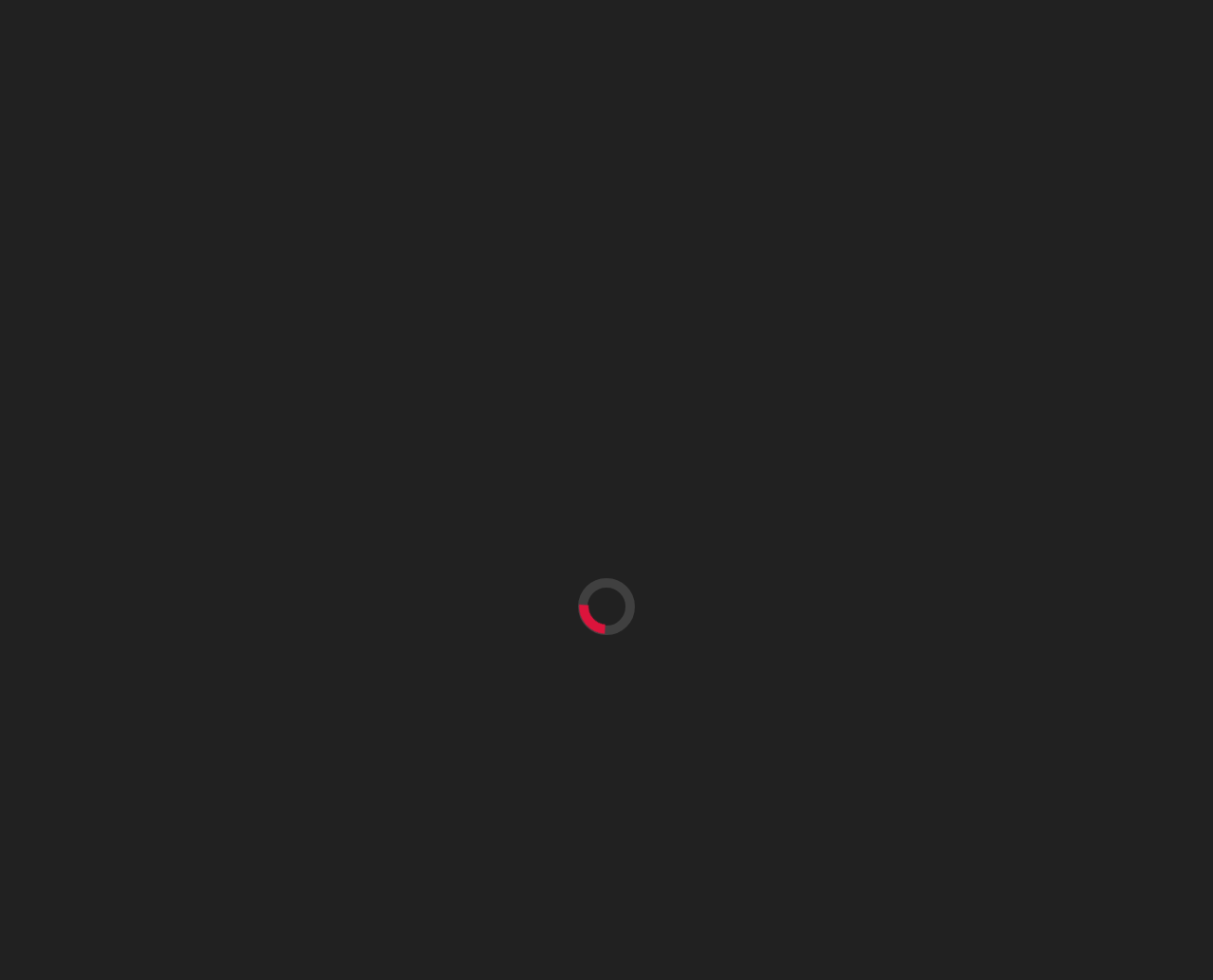Select the bounding box coordinates of the element I need to click to carry out the following instruction: "Follow Quinn Pilkey".

[0.057, 0.544, 0.11, 0.557]